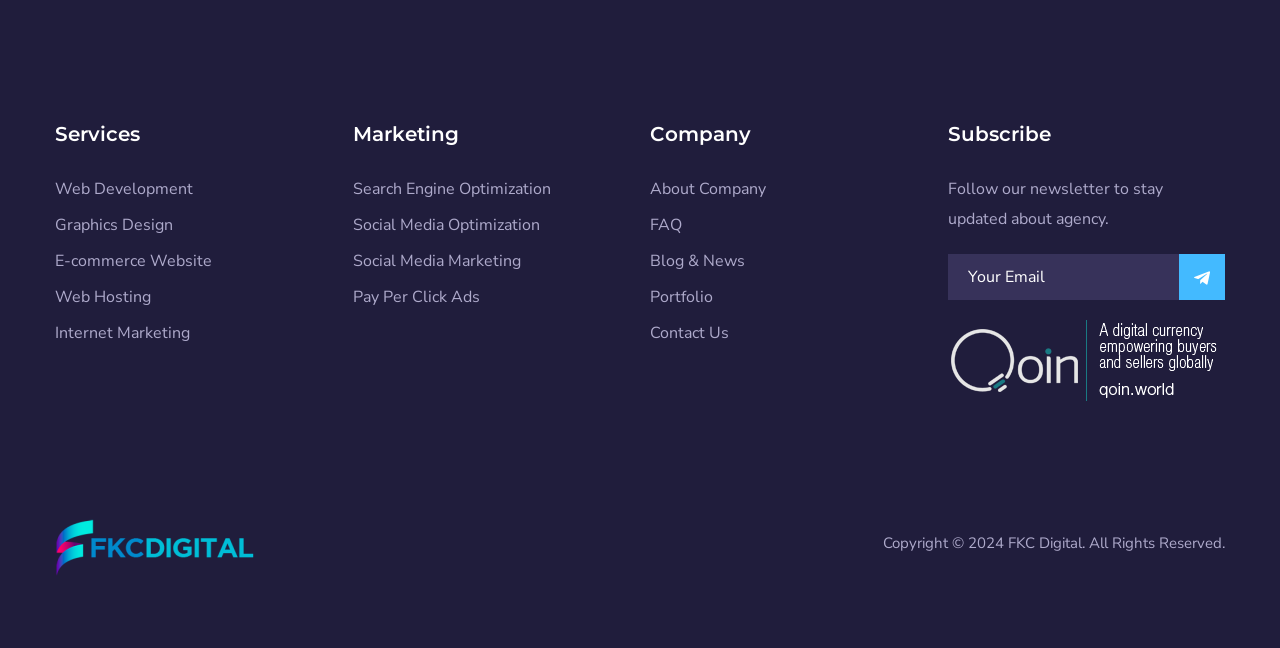What is the purpose of the textbox?
Answer the question with as much detail as you can, using the image as a reference.

The textbox is labeled 'Your Email' and is required, indicating that it is used to enter an email address, likely for subscribing to a newsletter.